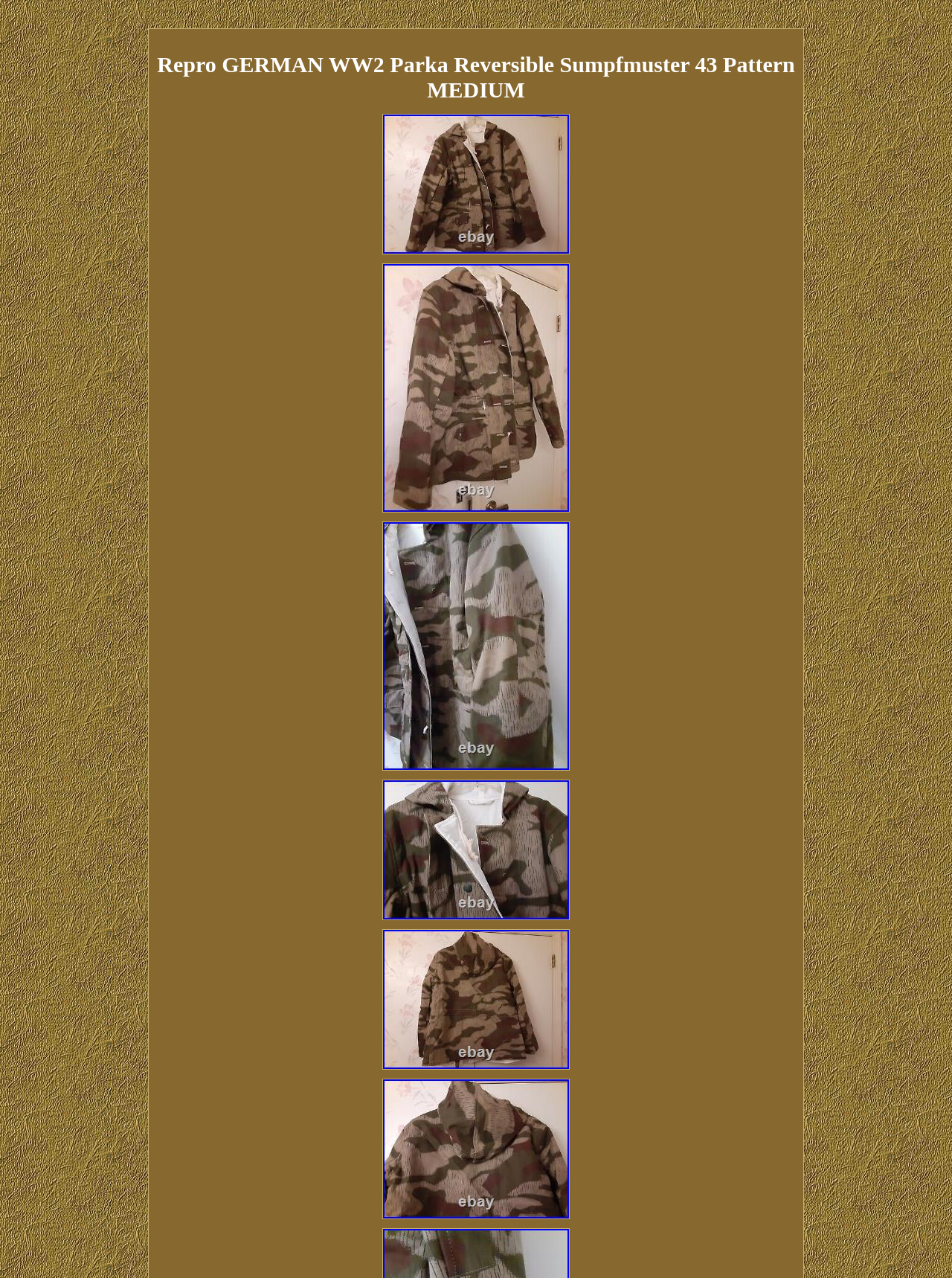Extract the main headline from the webpage and generate its text.

Repro GERMAN WW2 Parka Reversible Sumpfmuster 43 Pattern MEDIUM